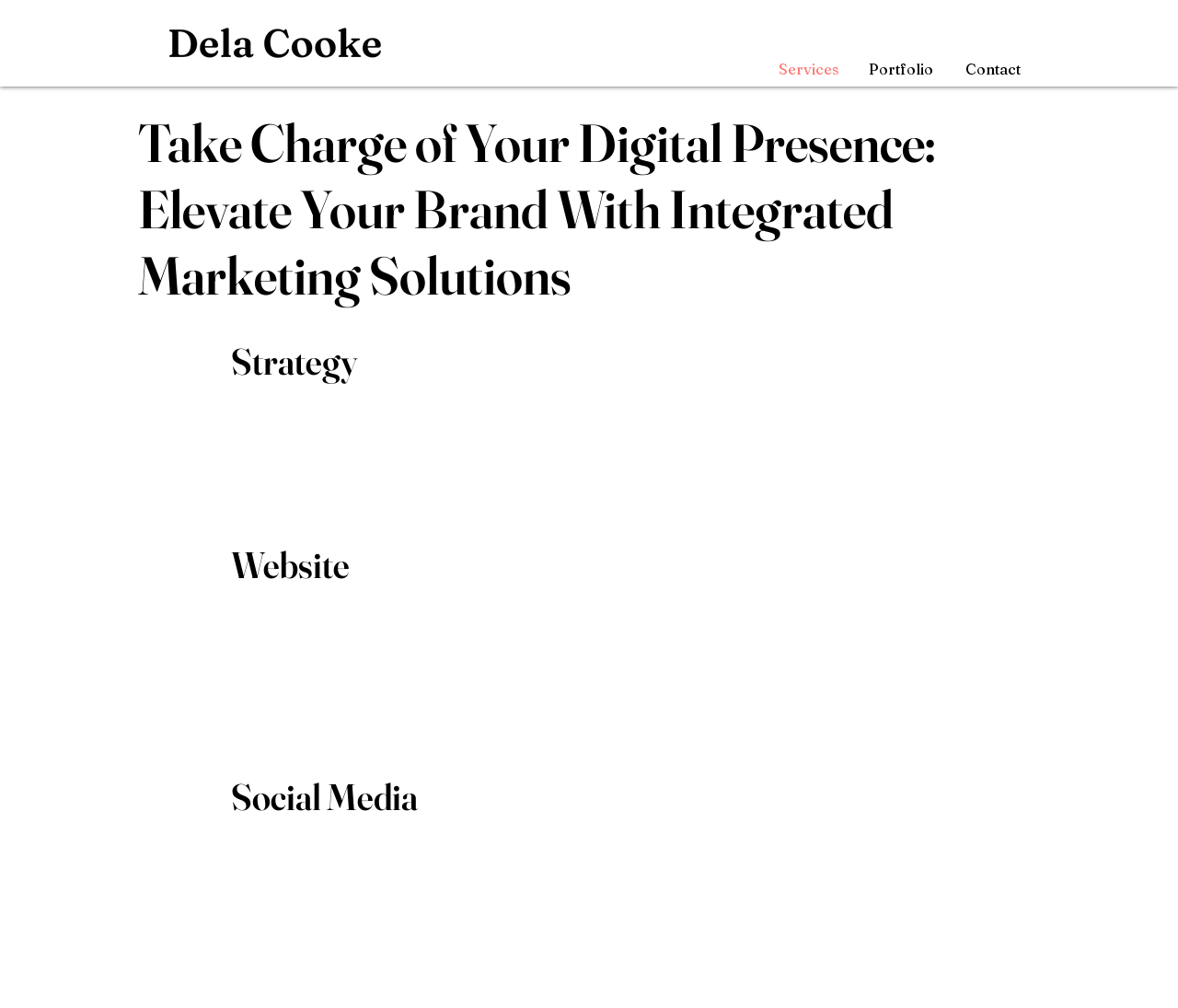What is the main service offered?
Based on the image, provide your answer in one word or phrase.

Integrated Marketing Solutions